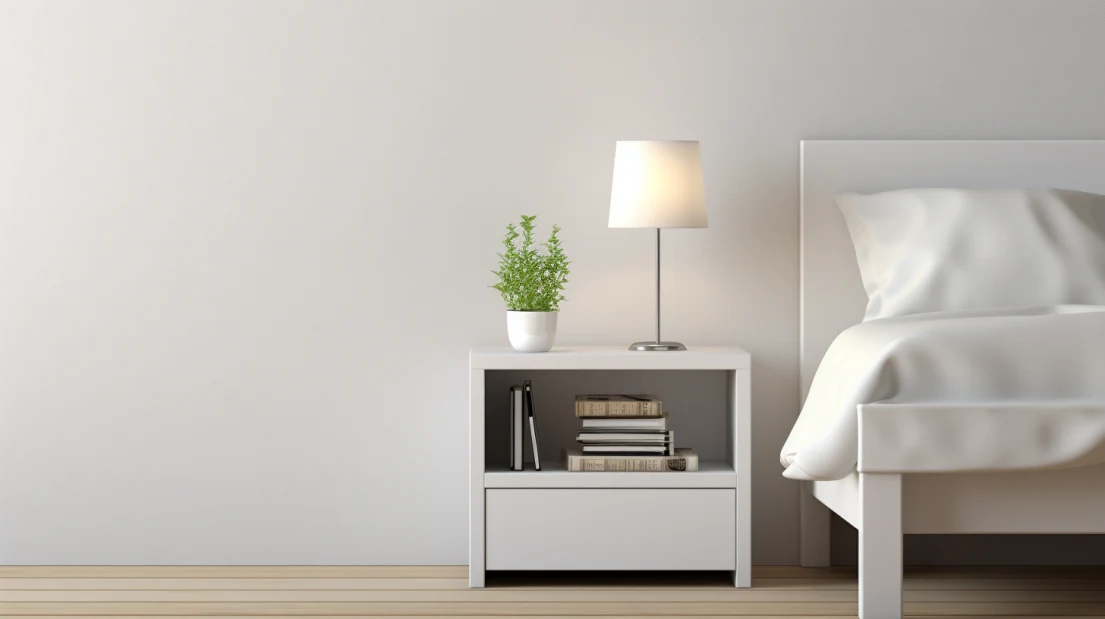Create an extensive caption that includes all significant details of the image.

This image showcases a modern and minimalistic bedside table, which plays a key role in enhancing the aesthetic and functionality of a bedroom. The bedside table is designed with a clean white finish, which matches seamlessly with the neutral tones of the surrounding decor. 

On top of the table rests a stylish lamp with a soft, illuminated shade, providing a warm glow that invites relaxation. Adjacent to the lamp is a small potted plant, adding a touch of greenery and life to the space, while also contributing to a fresh and calming atmosphere. 

The table itself features an open shelf where neatly stacked books are displayed, suggesting a love for reading and easy access to a nighttime story. Below the shelf, a closed drawer offers additional storage, helping to keep the area organized and clutter-free. 

Overall, this bedside setup reflects a perfect combination of elegance and practicality, illustrating how thoughtful furniture choices can elevate a bedroom's design while catering to personal comfort and style preferences.